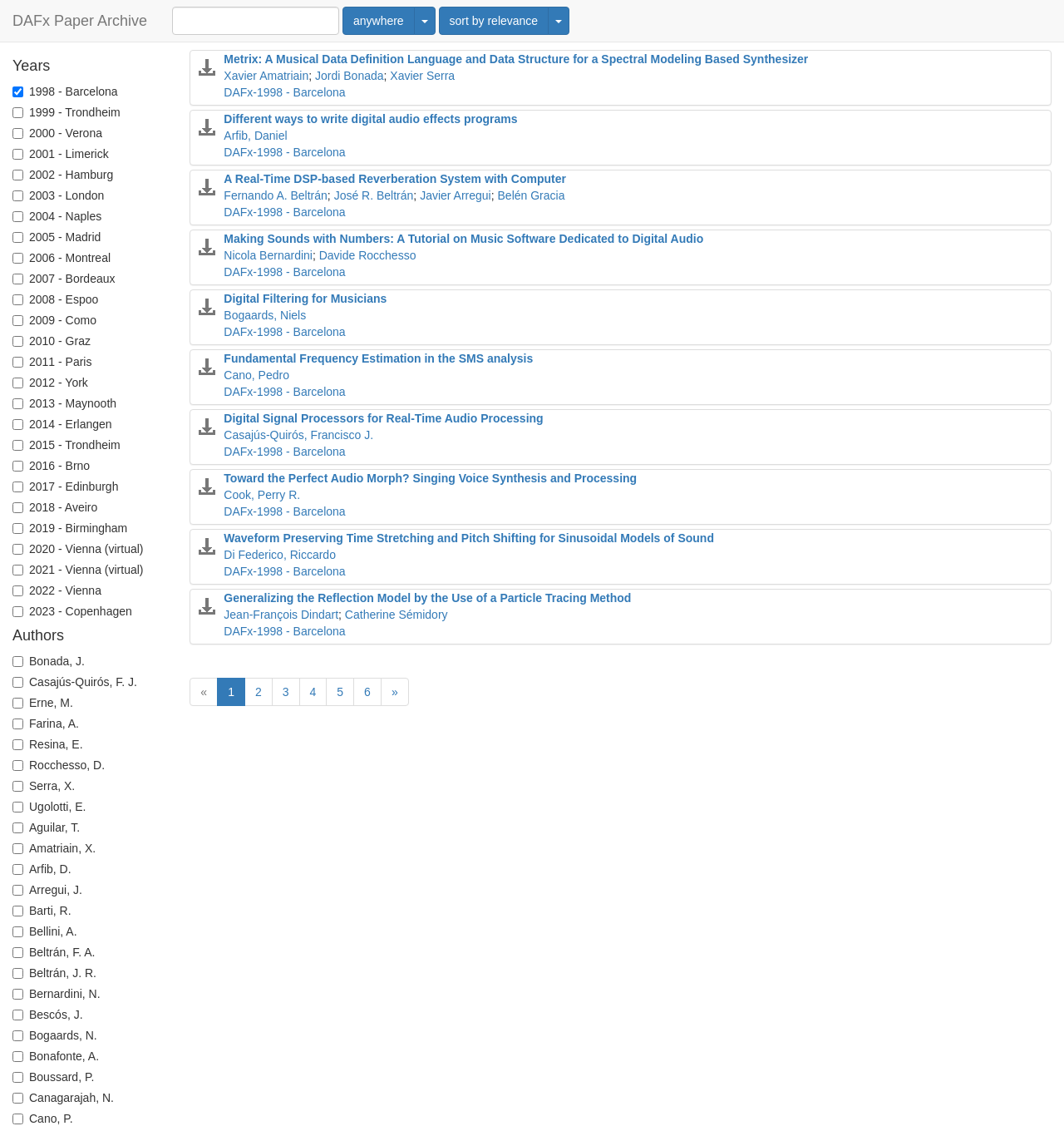From the details in the image, provide a thorough response to the question: How many authors are listed on the page?

There are 28 authors listed on the page, which can be counted by looking at the checkboxes under the 'Authors' heading, starting from 'Bonada, J.' to 'Bogaards, N.'.